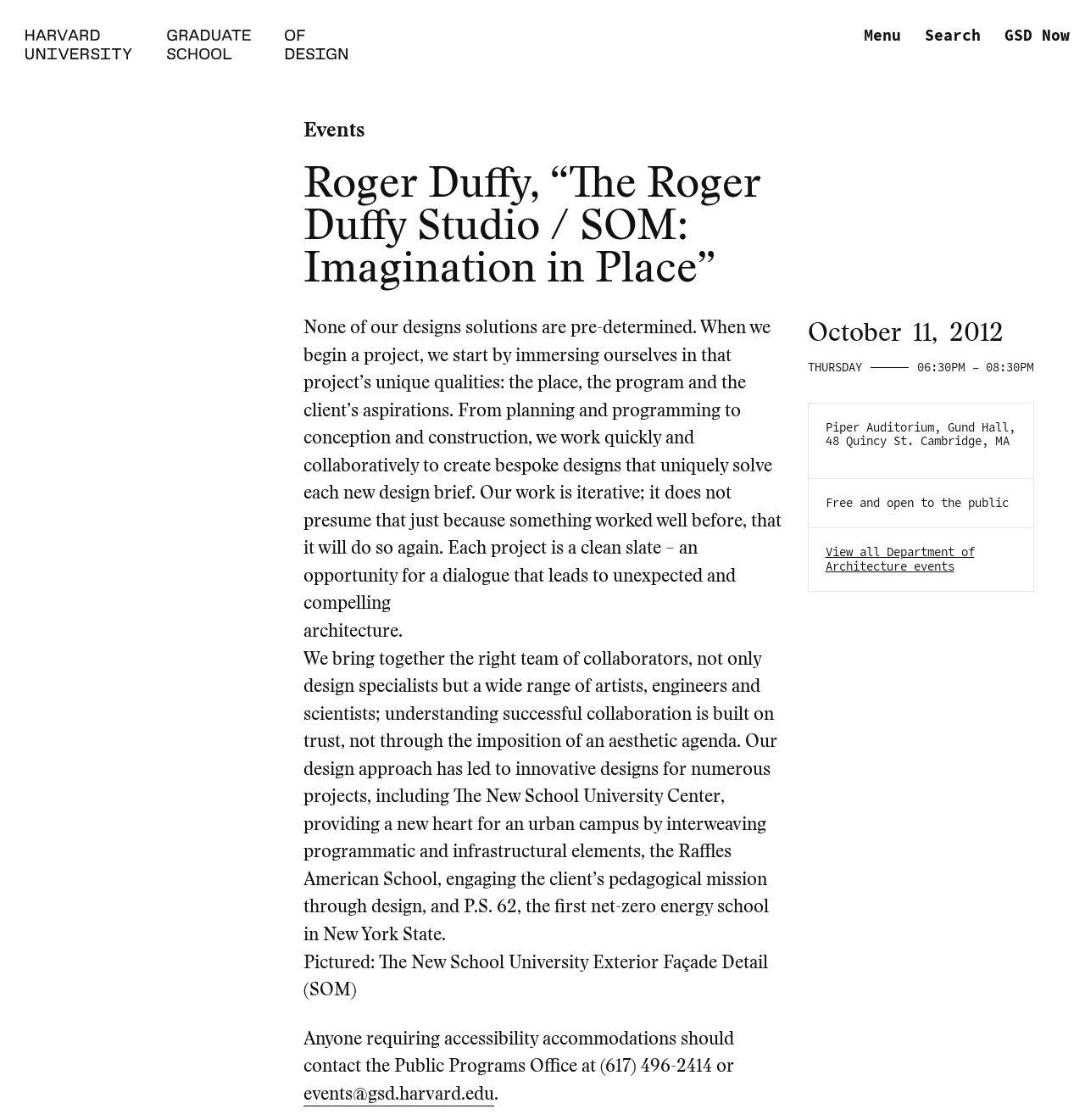Please determine the bounding box coordinates for the UI element described here. Use the format (top-left x, top-left y, bottom-right x, bottom-right y) with values bounded between 0 and 1: GSD Now

[0.92, 0.021, 0.992, 0.042]